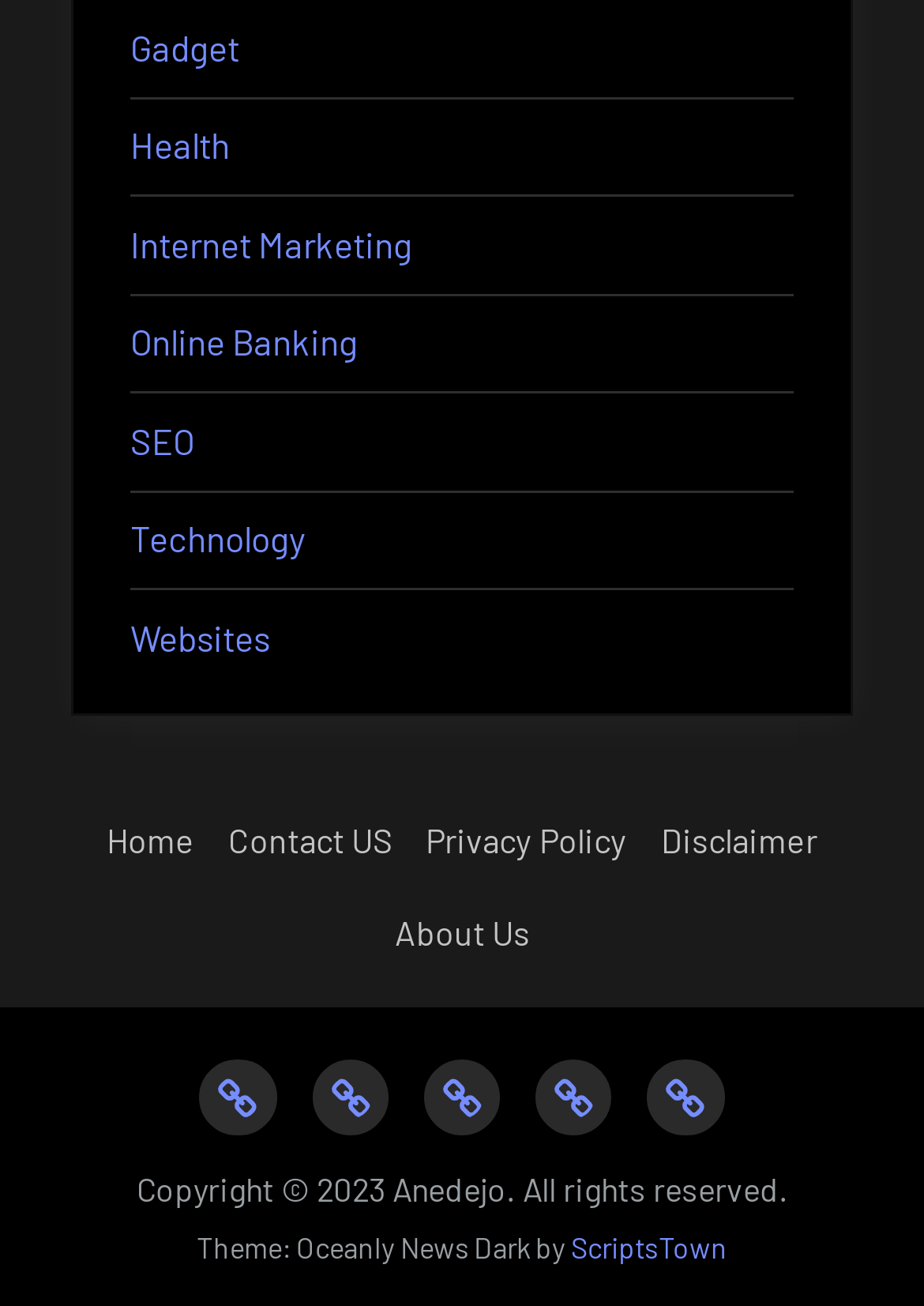Bounding box coordinates must be specified in the format (top-left x, top-left y, bottom-right x, bottom-right y). All values should be floating point numbers between 0 and 1. What are the bounding box coordinates of the UI element described as: About Us

[0.701, 0.811, 0.784, 0.87]